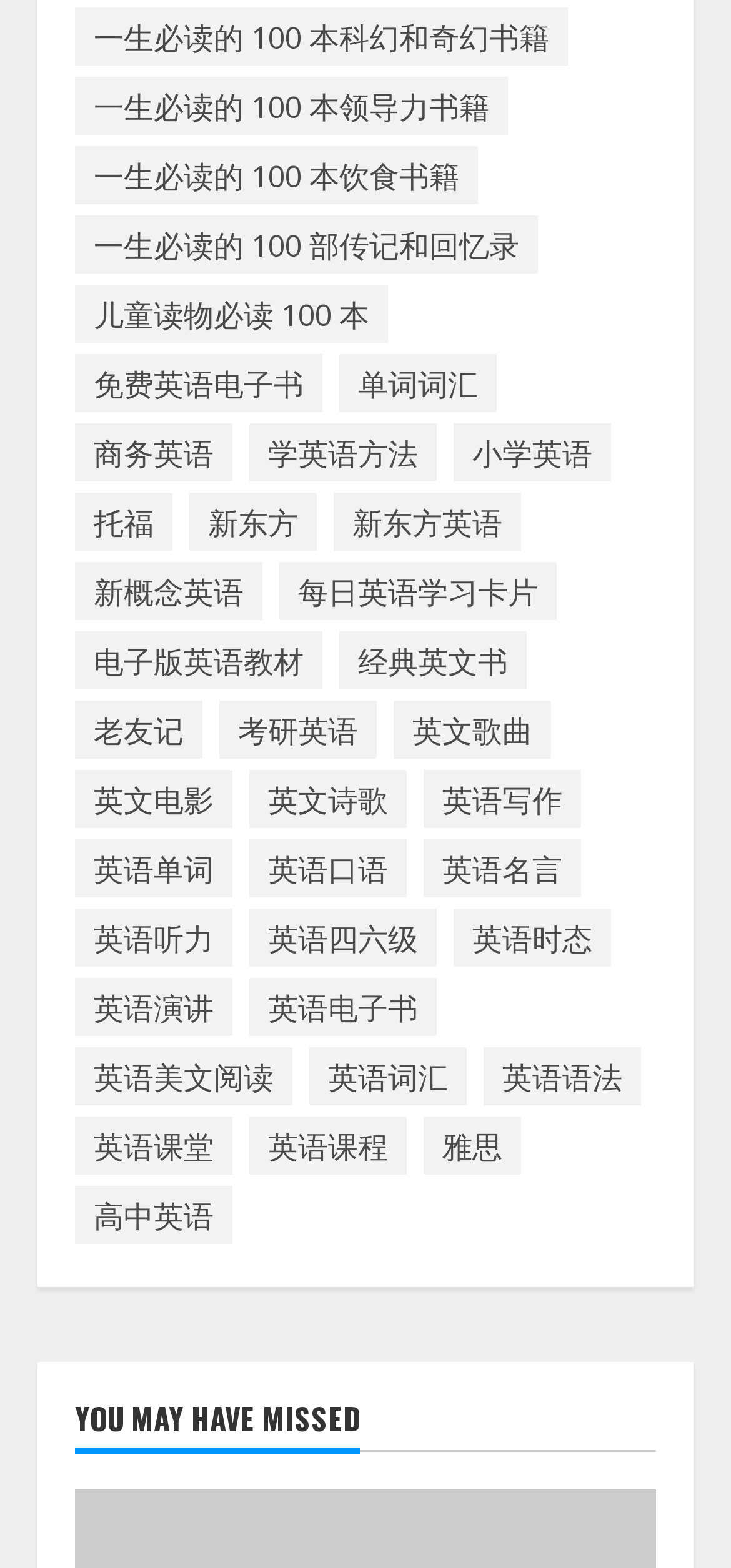For the following element description, predict the bounding box coordinates in the format (top-left x, top-left y, bottom-right x, bottom-right y). All values should be floating point numbers between 0 and 1. Description: 每日英语学习卡片

[0.382, 0.358, 0.762, 0.396]